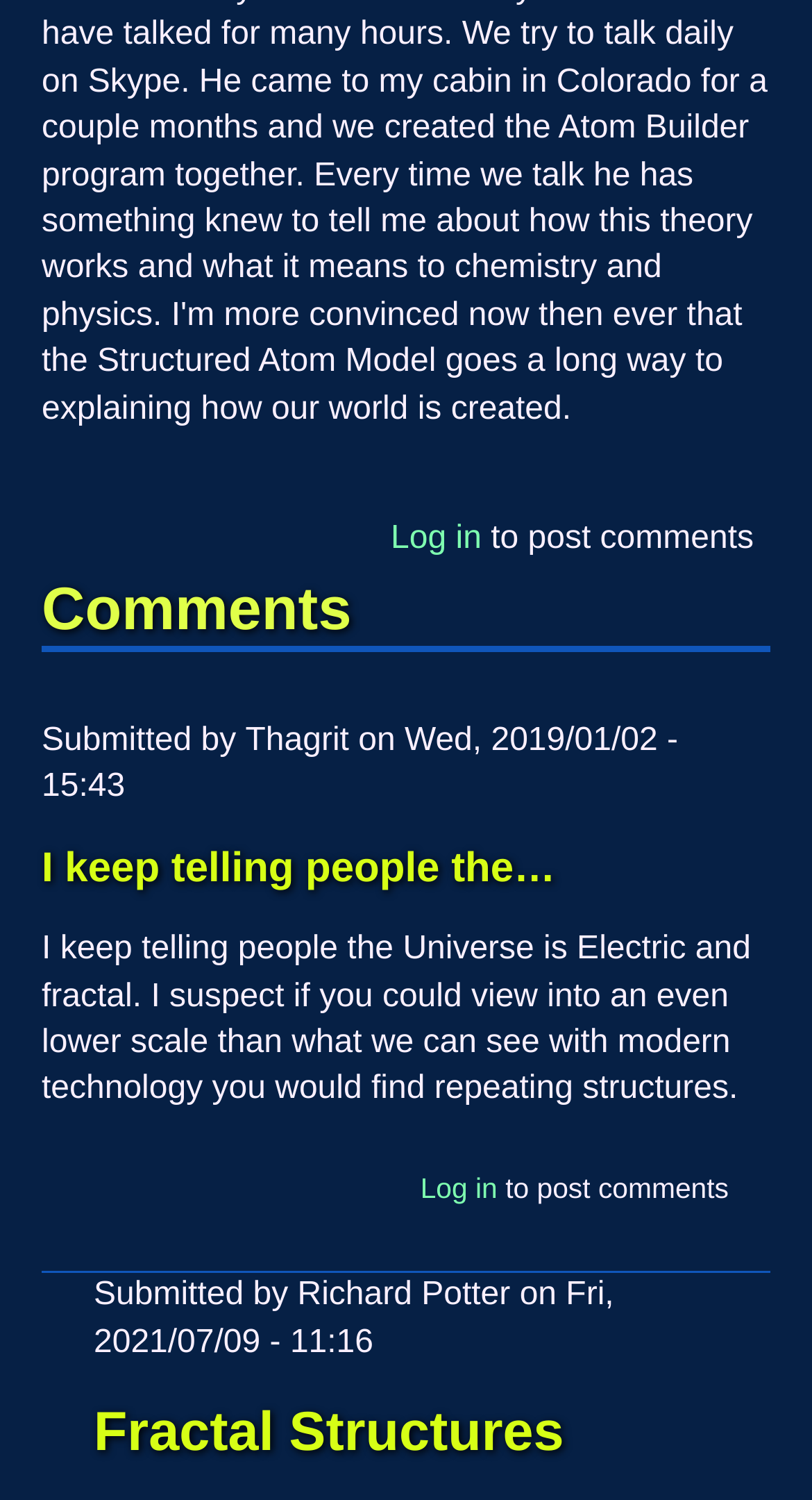Please find the bounding box coordinates (top-left x, top-left y, bottom-right x, bottom-right y) in the screenshot for the UI element described as follows: I keep telling people the…

[0.051, 0.564, 0.684, 0.595]